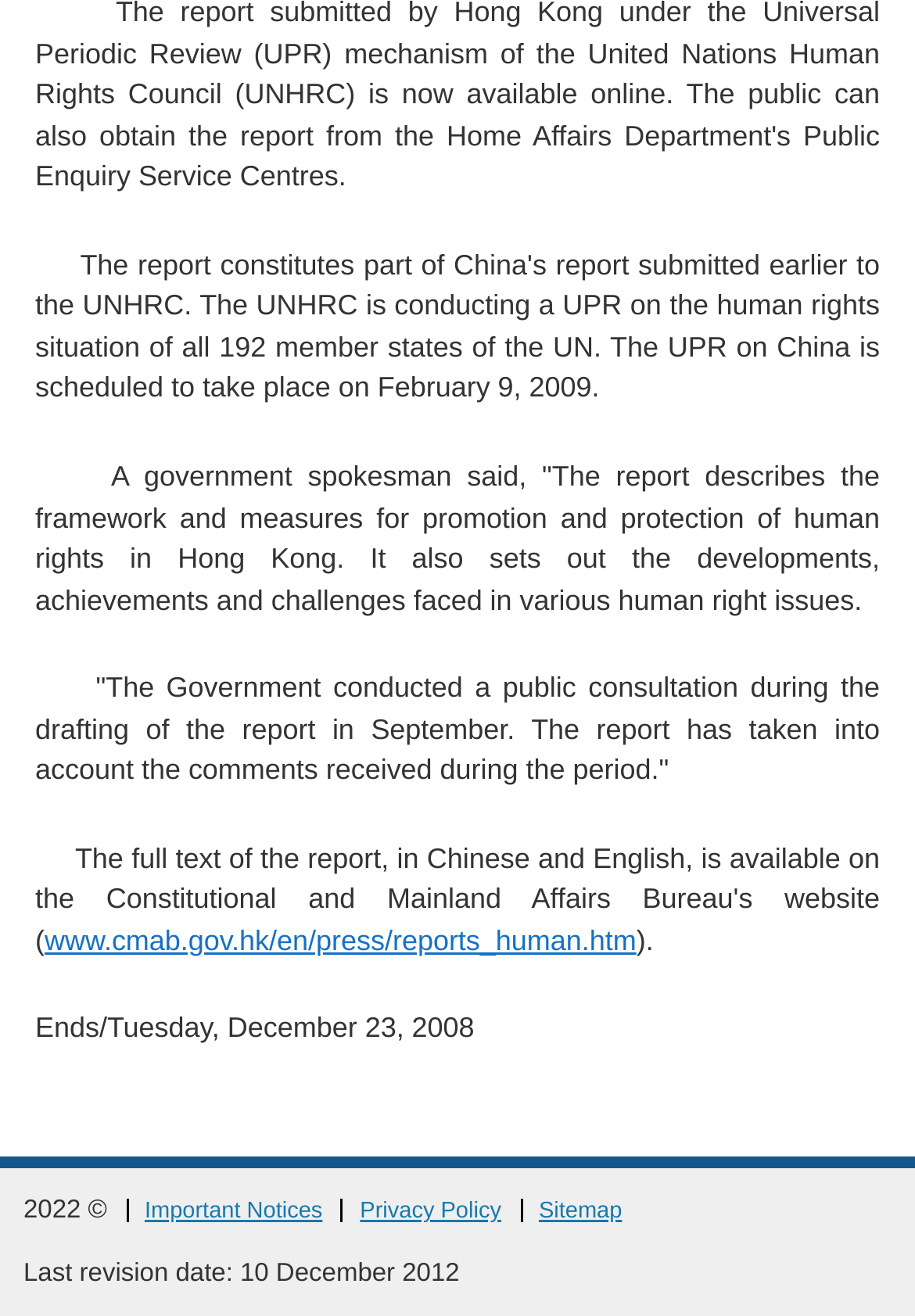Extract the bounding box coordinates for the UI element described as: "www.cmab.gov.hk/en/press/reports_human.htm".

[0.049, 0.702, 0.695, 0.727]